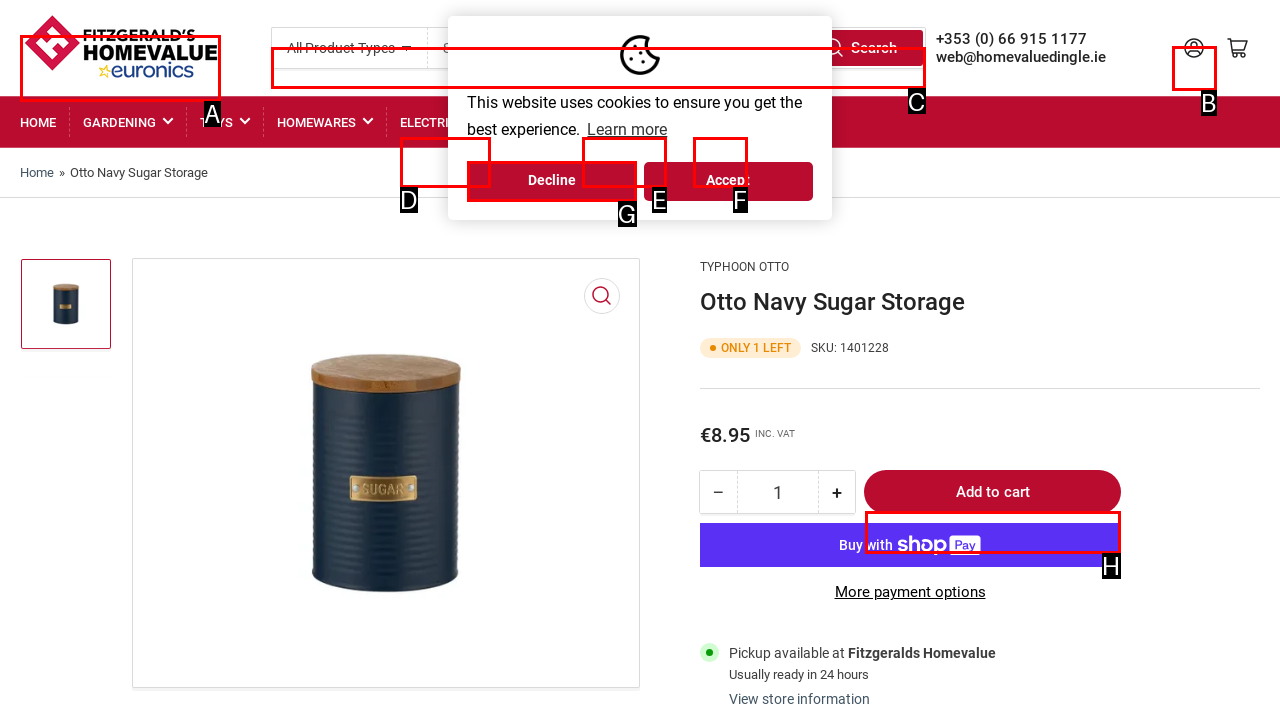Given the instruction: Search for products, which HTML element should you click on?
Answer with the letter that corresponds to the correct option from the choices available.

C